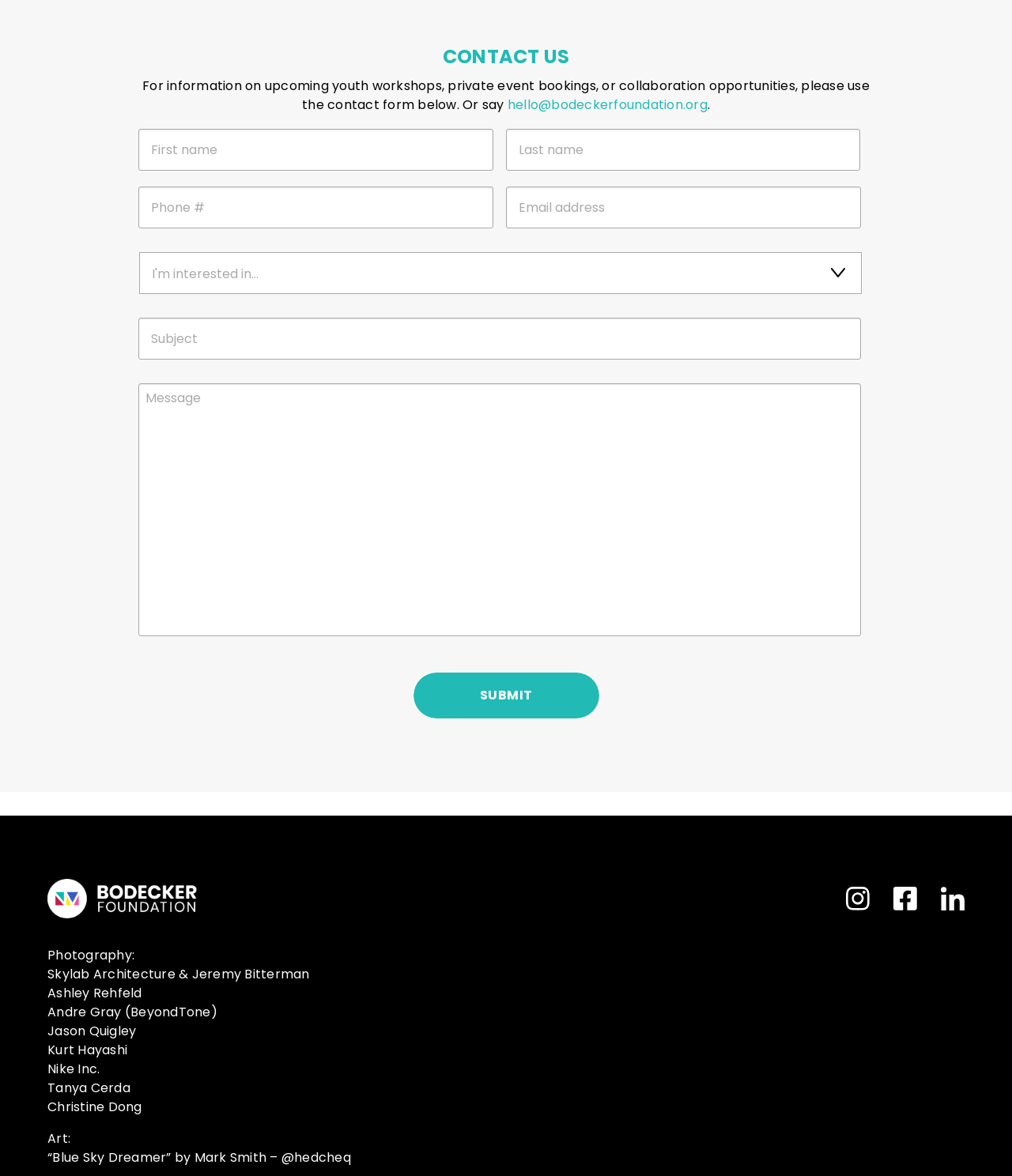Can you find the bounding box coordinates for the element to click on to achieve the instruction: "Click the submit button"?

[0.408, 0.572, 0.592, 0.611]